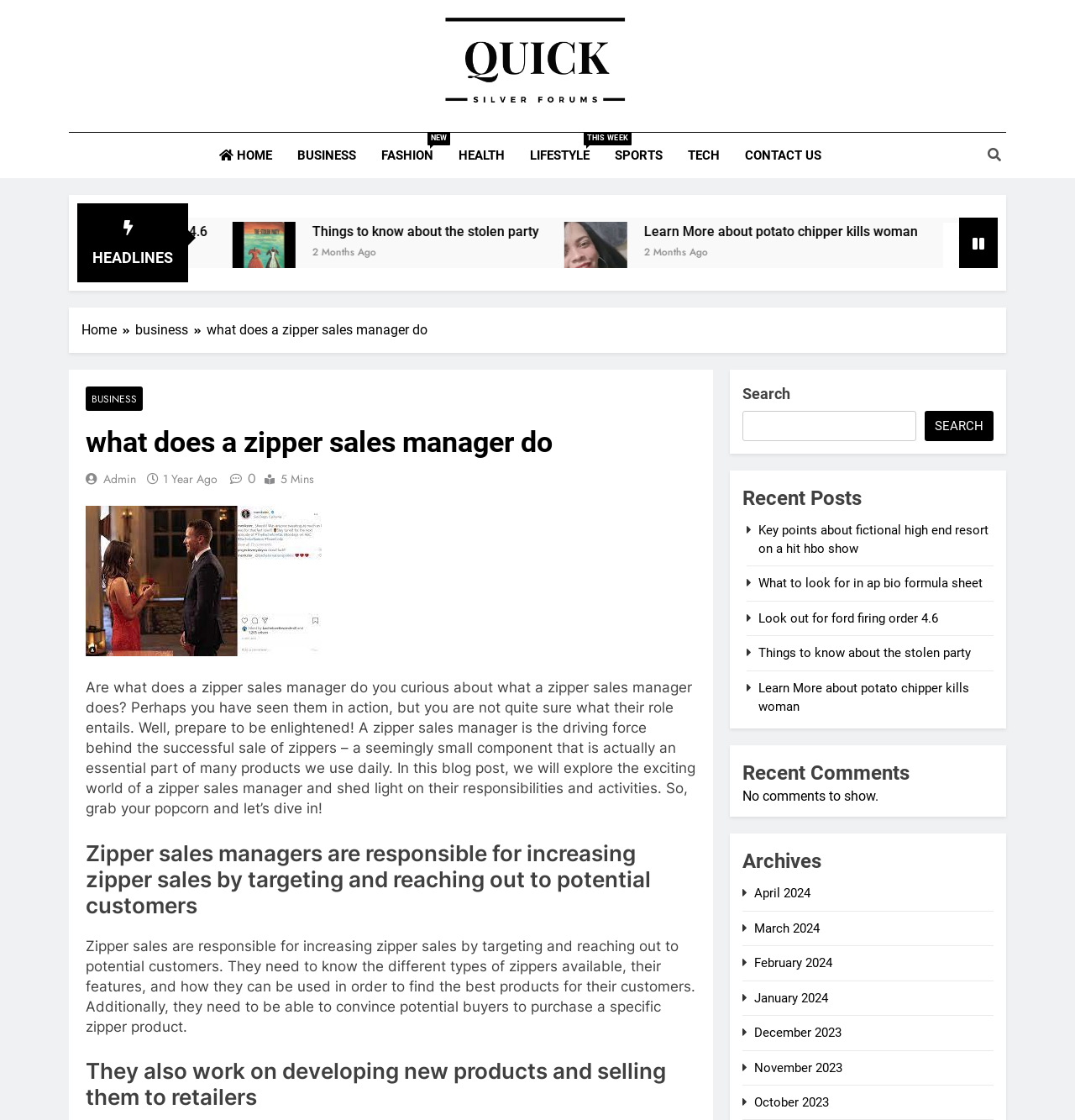Identify the title of the webpage and provide its text content.

what does a zipper sales manager do